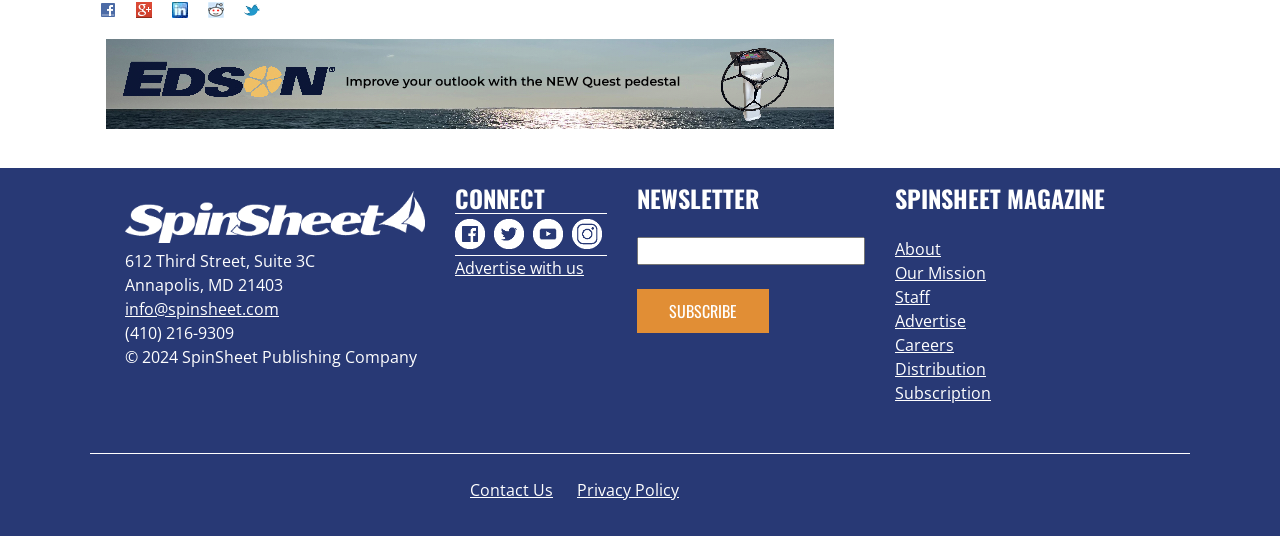Given the element description About, identify the bounding box coordinates for the UI element on the webpage screenshot. The format should be (top-left x, top-left y, bottom-right x, bottom-right y), with values between 0 and 1.

[0.699, 0.444, 0.735, 0.485]